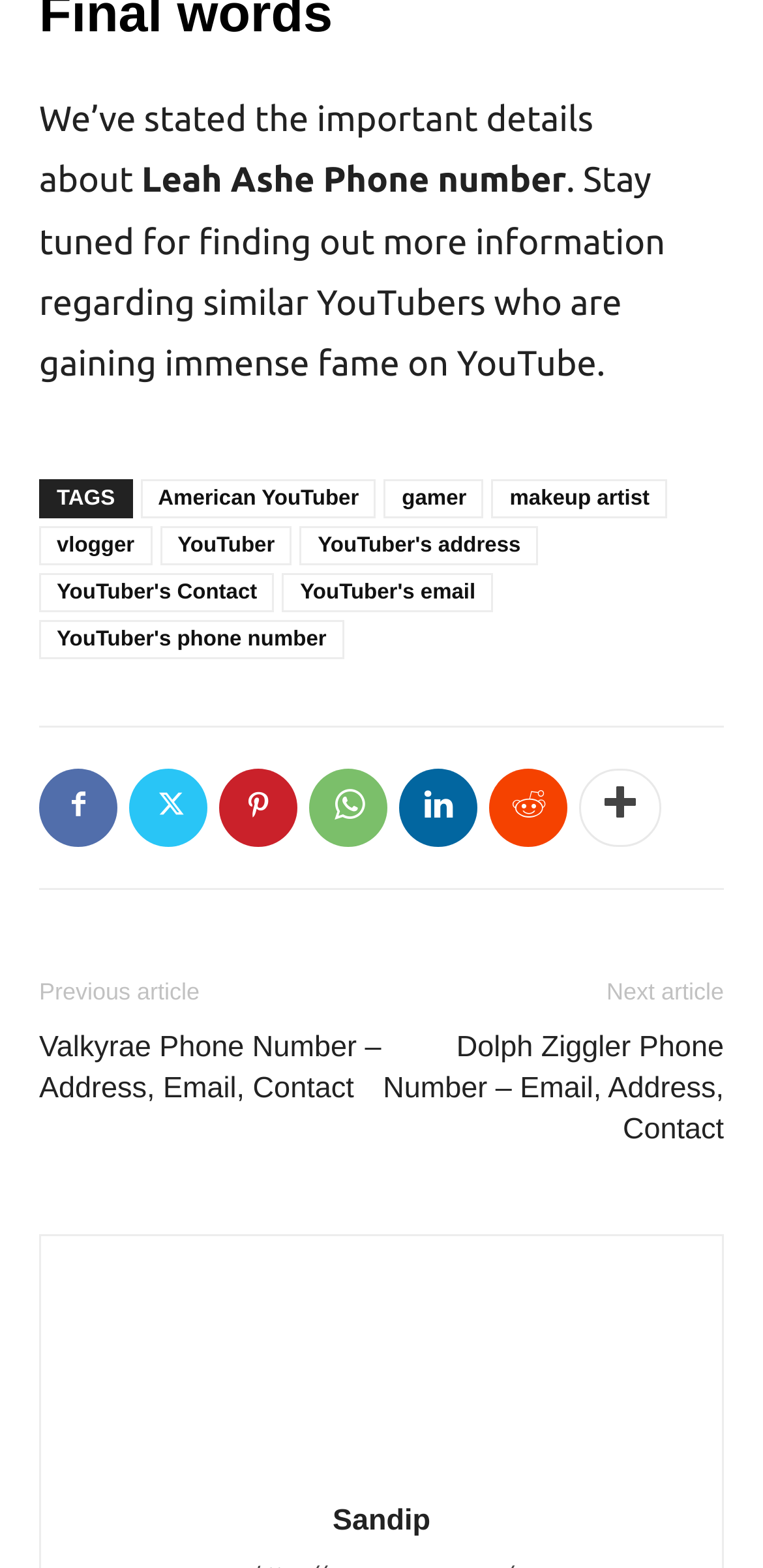What type of information is provided about YouTubers on this webpage? Look at the image and give a one-word or short phrase answer.

Contact information